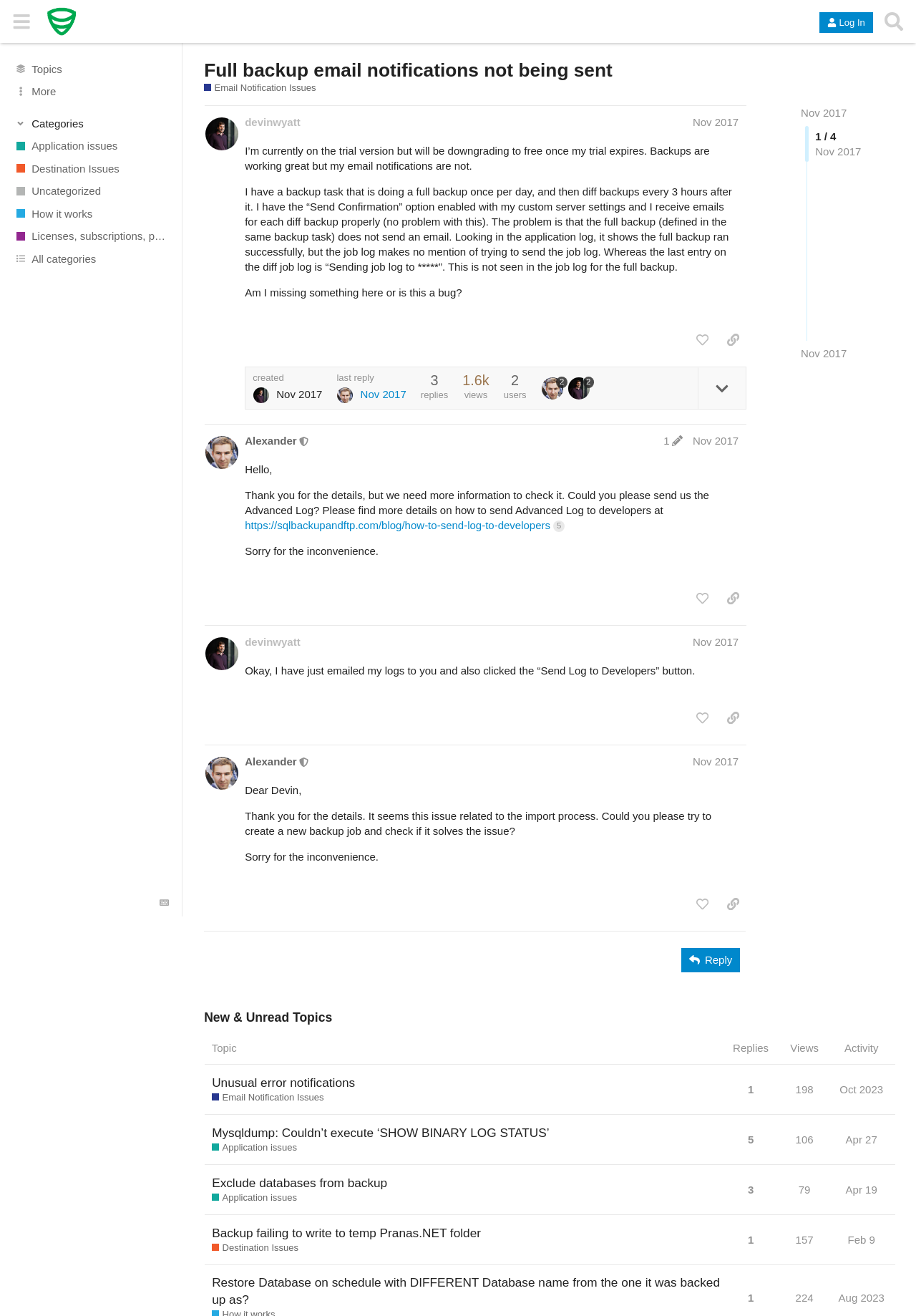Based on the provided description, "​ Categories", find the bounding box of the corresponding UI element in the screenshot.

[0.015, 0.088, 0.184, 0.099]